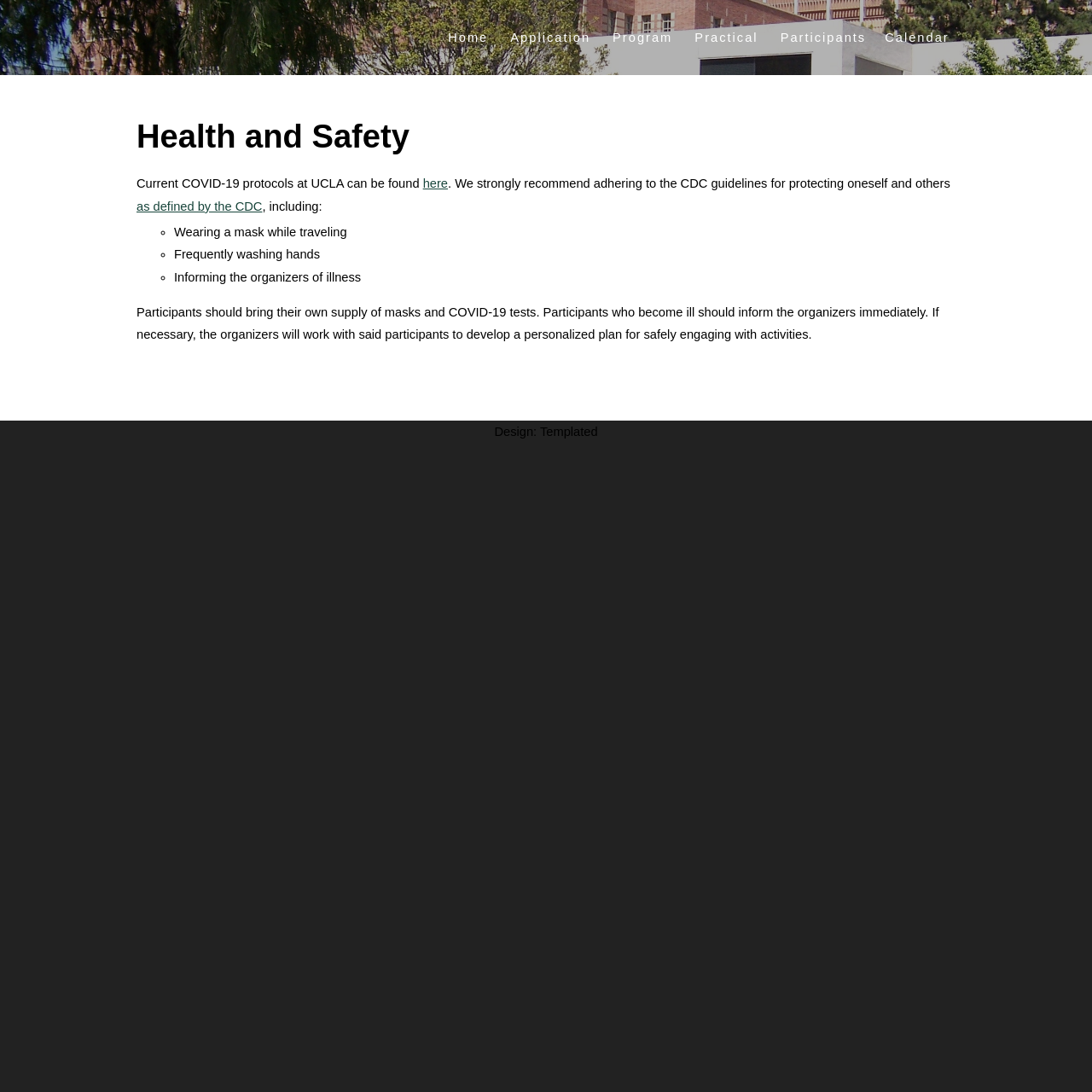Please identify the bounding box coordinates of the element I should click to complete this instruction: 'read about current COVID-19 protocols'. The coordinates should be given as four float numbers between 0 and 1, like this: [left, top, right, bottom].

[0.387, 0.162, 0.41, 0.175]